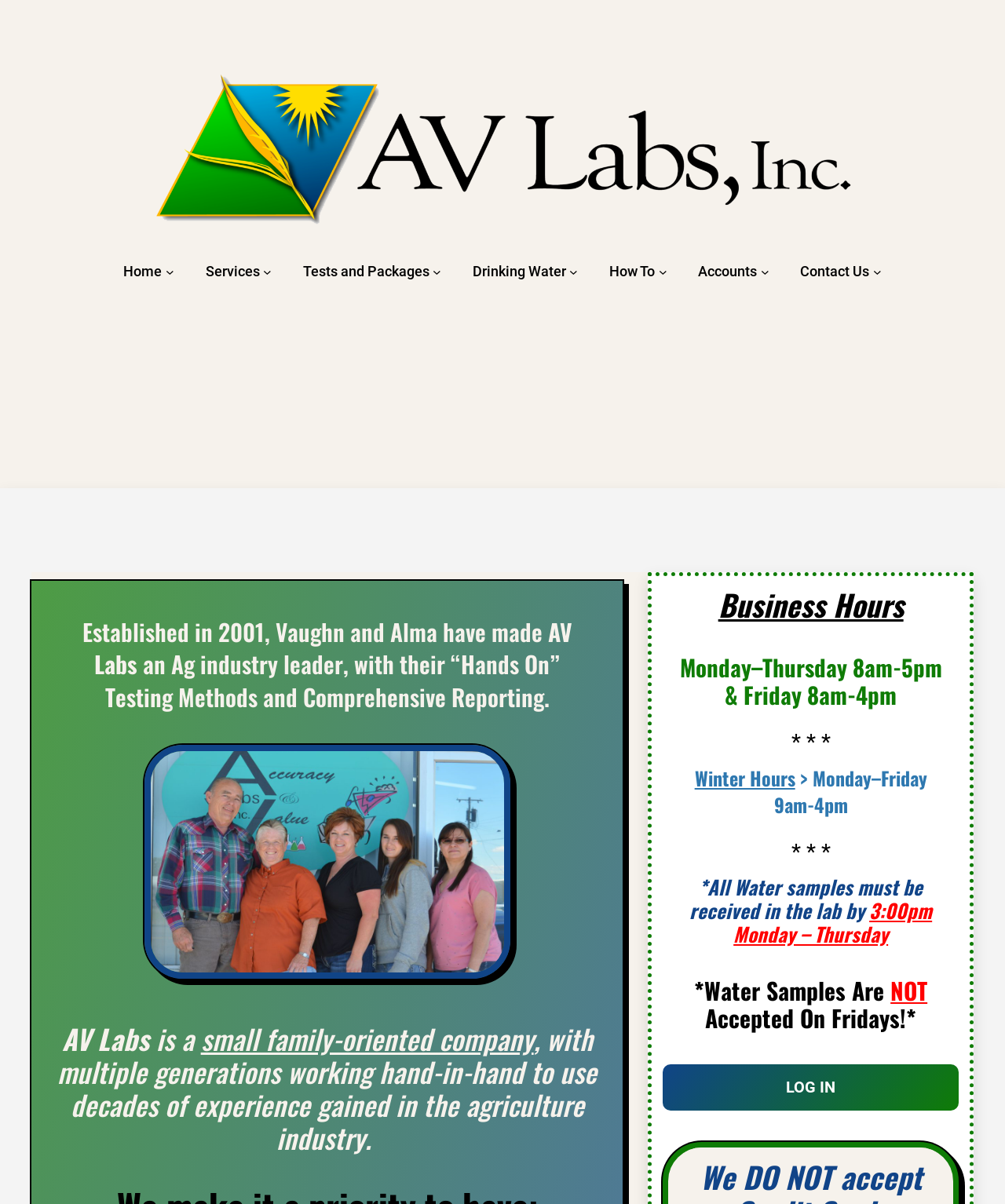Answer briefly with one word or phrase:
What is the name of the company?

AV Labs